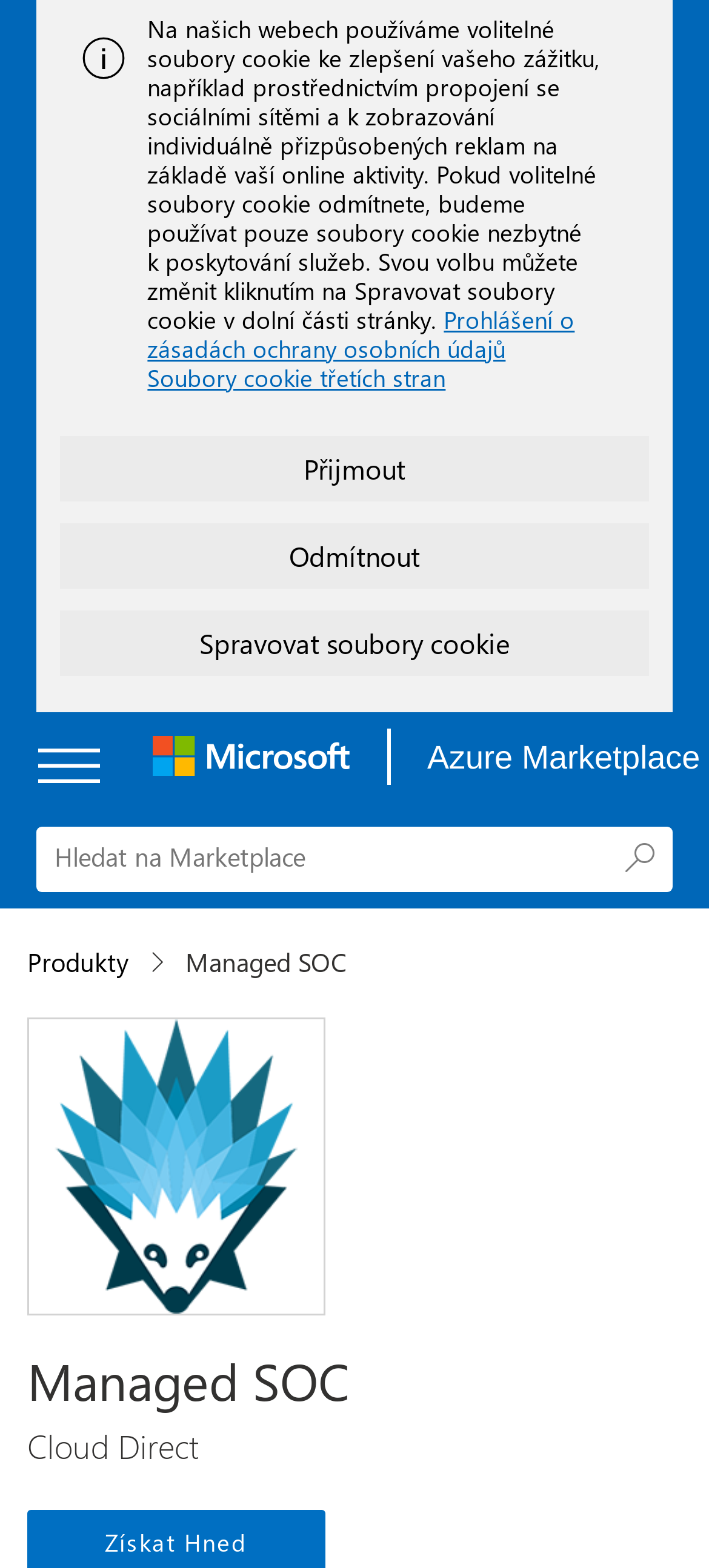Please identify the bounding box coordinates of the area that needs to be clicked to follow this instruction: "Search for Marketplace apps".

[0.051, 0.527, 0.949, 0.569]